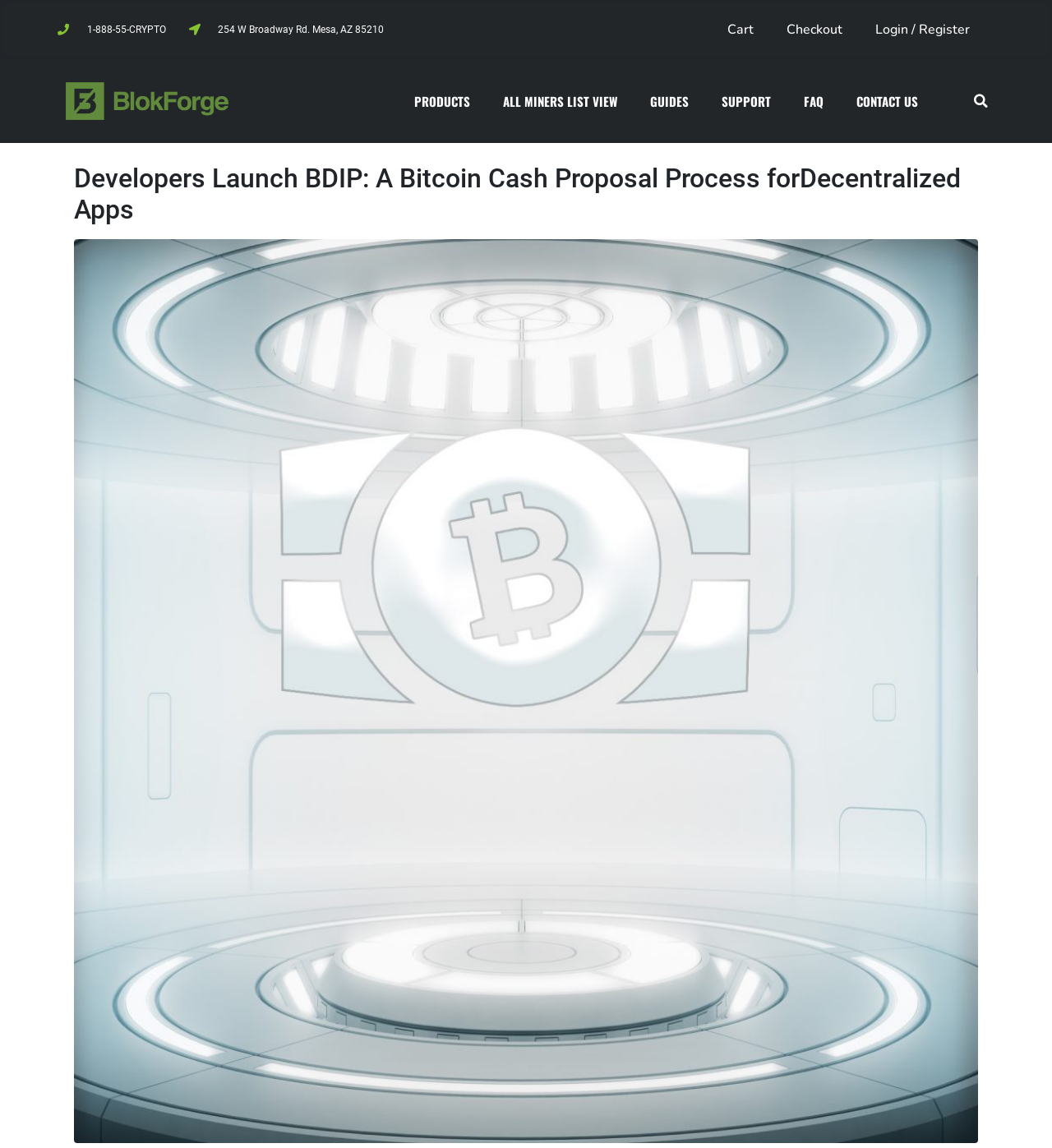Please find the bounding box coordinates of the element's region to be clicked to carry out this instruction: "search for something".

[0.919, 0.076, 0.93, 0.1]